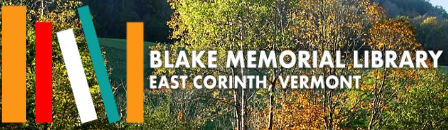Offer a detailed explanation of the image and its components.

The image displays the logo of the Blake Memorial Library, located in East Corinth, Vermont. The logo features a vibrant design incorporating stylized book spines in various colors, symbolizing a celebration of knowledge and community. The backdrop is a picturesque fall scene with lush green and vibrant autumn-colored trees, echoing the theme of the current "Fantastic Fall Photo Contest" being hosted by the library. This seasonal theme invites participants to capture the essence of autumn through photography, reflecting the library's commitment to engaging the community in cultural and creative activities.